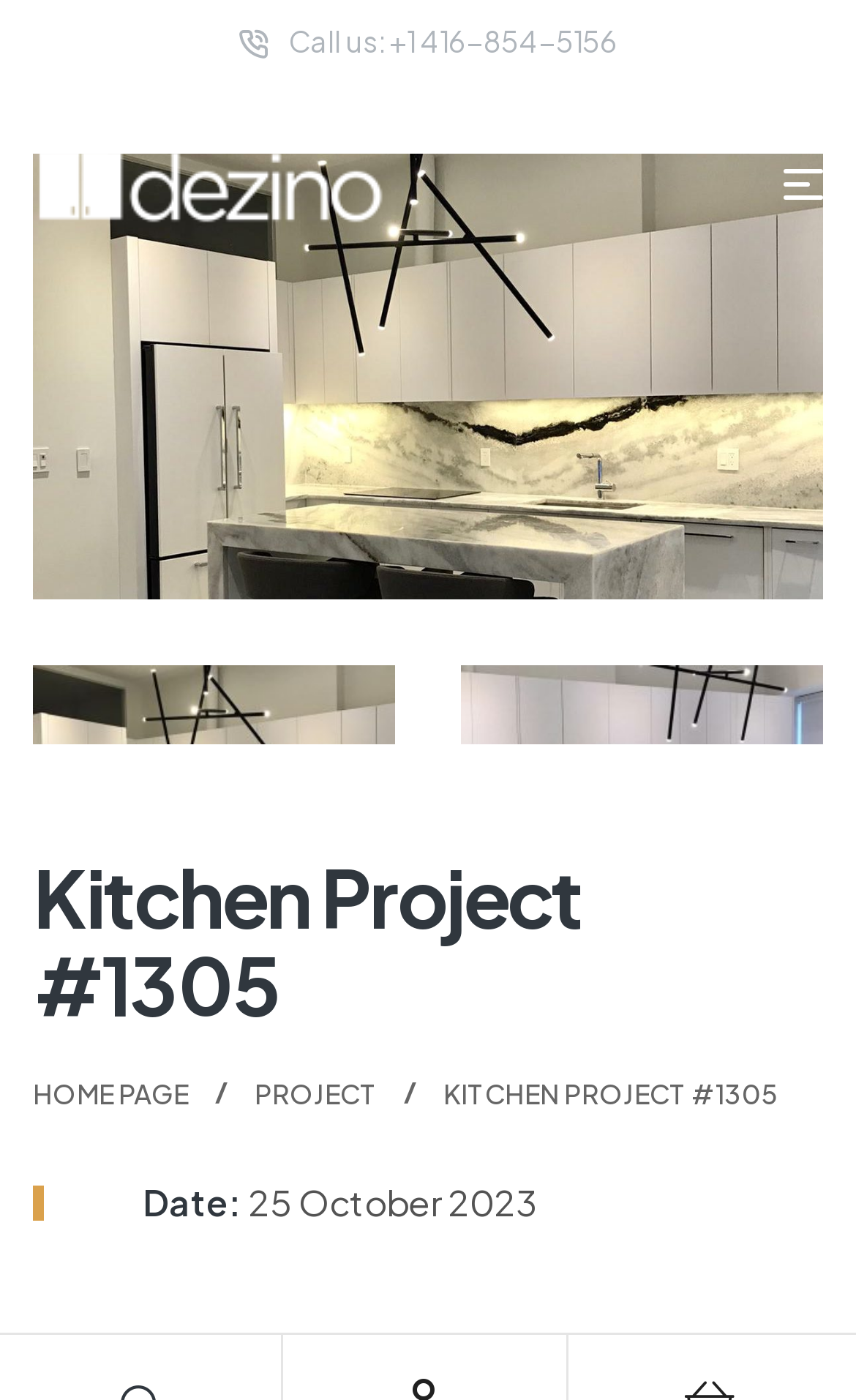Identify the bounding box coordinates for the UI element described as follows: Kitchen project #1305. Use the format (top-left x, top-left y, bottom-right x, bottom-right y) and ensure all values are floating point numbers between 0 and 1.

[0.038, 0.61, 0.962, 0.736]